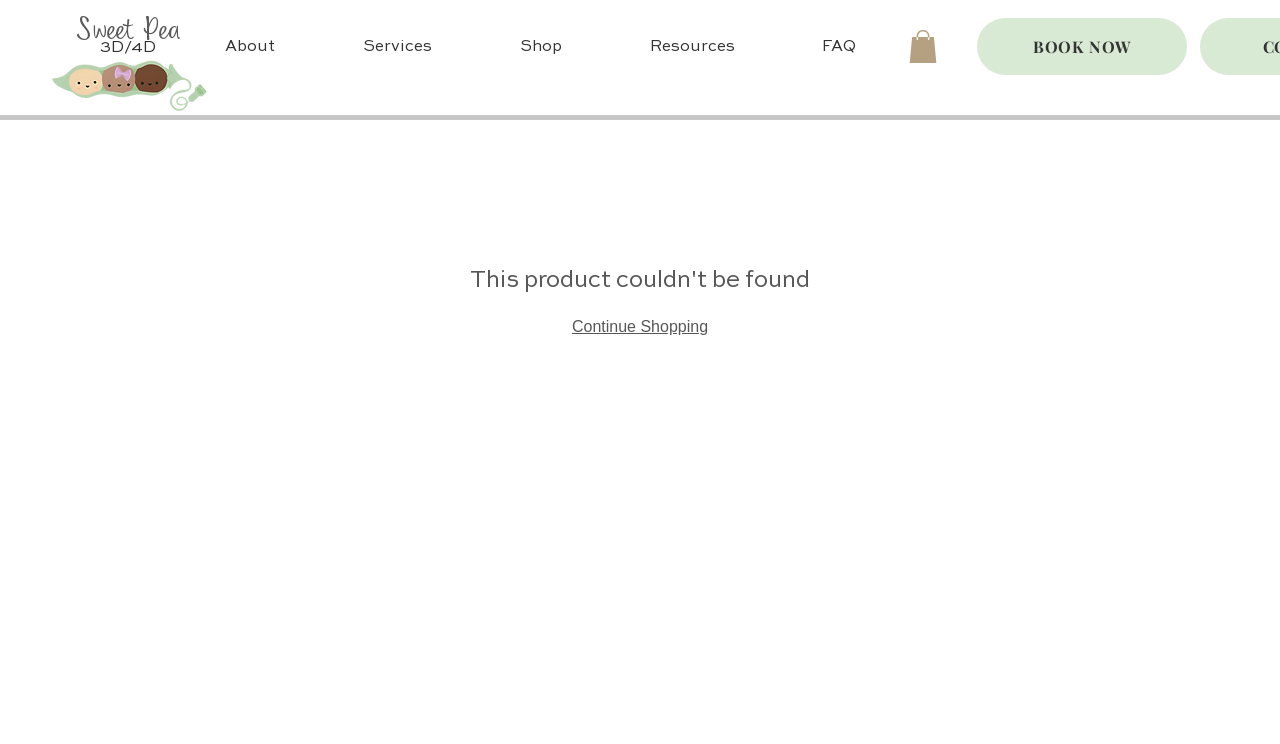What type of image is displayed on the page? Please answer the question using a single word or phrase based on the image.

3D/4D ultrasound